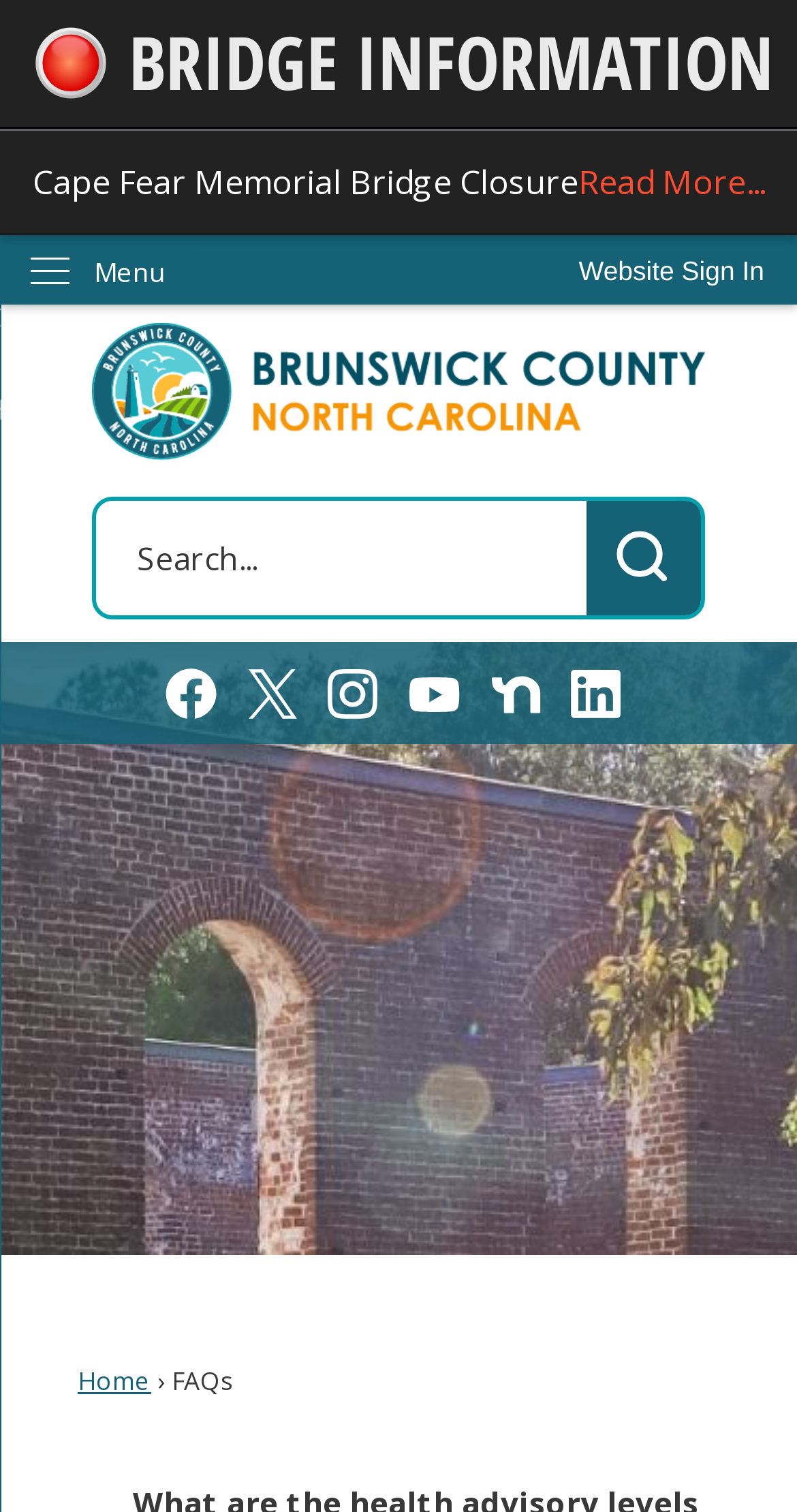Find the bounding box coordinates for the element described here: "Website Sign In".

[0.685, 0.156, 1.0, 0.203]